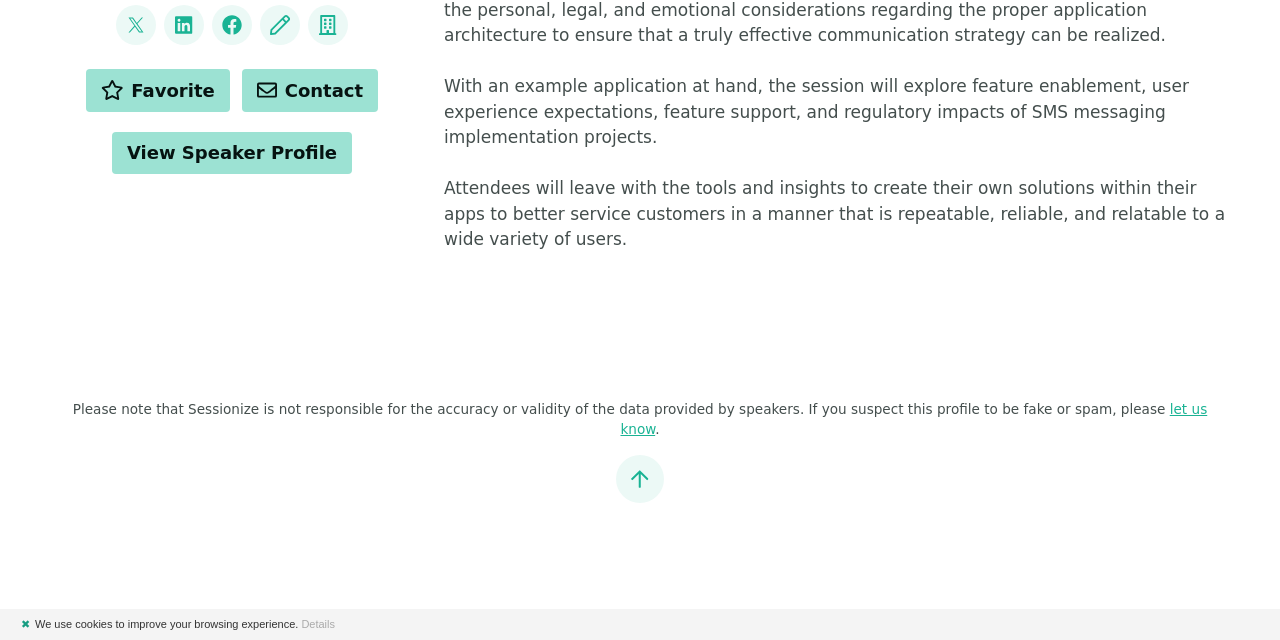Predict the bounding box coordinates for the UI element described as: "/Culture". The coordinates should be four float numbers between 0 and 1, presented as [left, top, right, bottom].

None